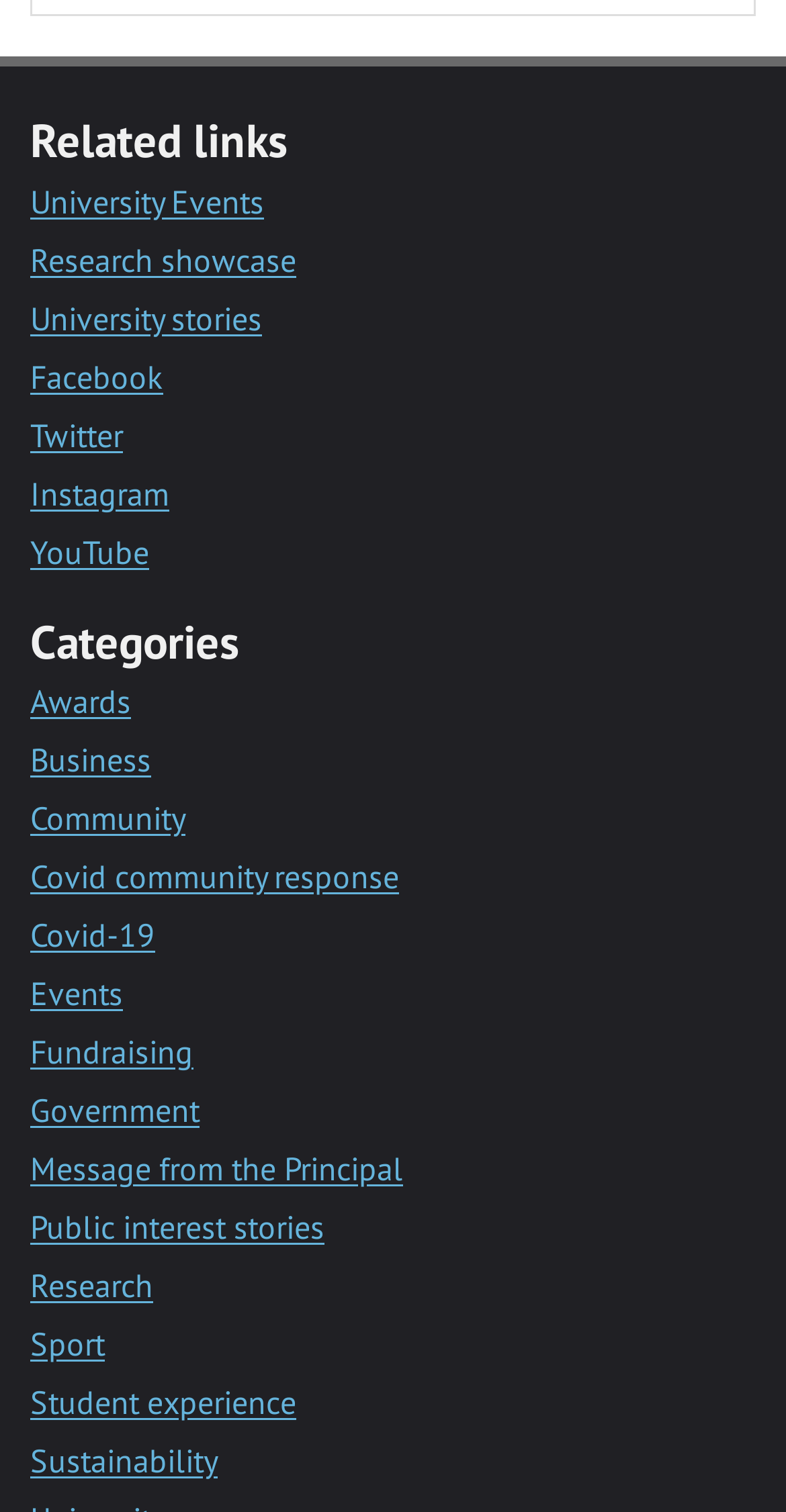For the following element description, predict the bounding box coordinates in the format (top-left x, top-left y, bottom-right x, bottom-right y). All values should be floating point numbers between 0 and 1. Description: Message from the Principal

[0.038, 0.76, 0.513, 0.786]